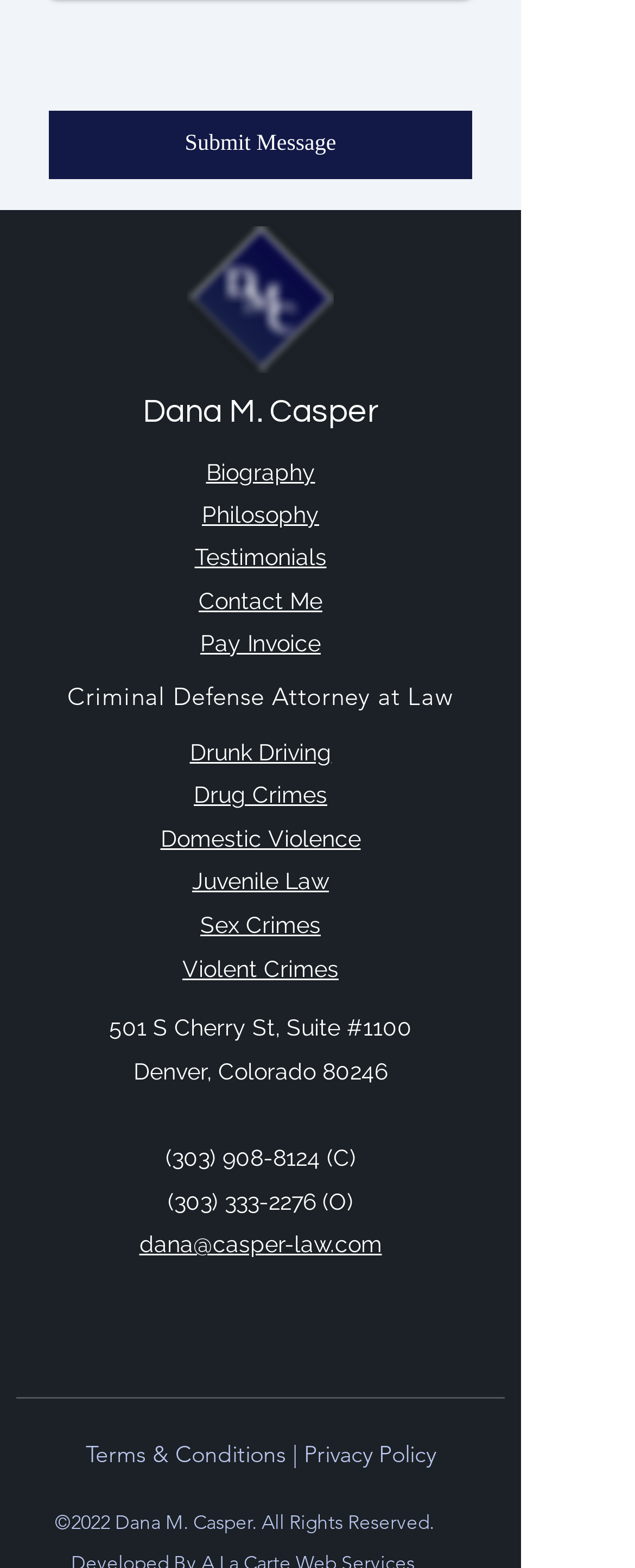What is the profession of Dana M. Casper?
Please provide a comprehensive and detailed answer to the question.

Based on the StaticText element 'Criminal Defense Attorney at Law' at coordinates [0.106, 0.434, 0.715, 0.454], it can be inferred that Dana M. Casper is a Criminal Defense Attorney.